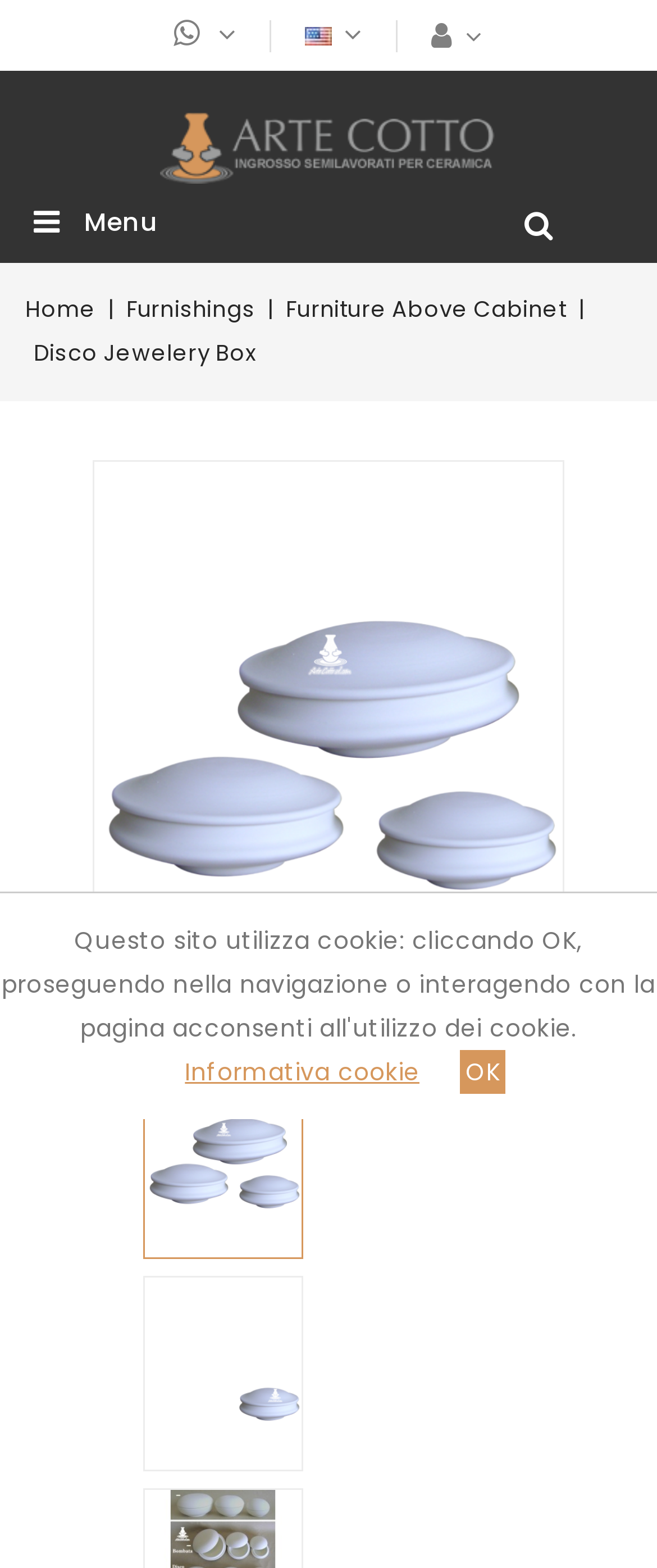Identify the bounding box coordinates for the region to click in order to carry out this instruction: "Click on the image at the bottom". Provide the coordinates using four float numbers between 0 and 1, formatted as [left, top, right, bottom].

[0.218, 0.678, 0.462, 0.803]